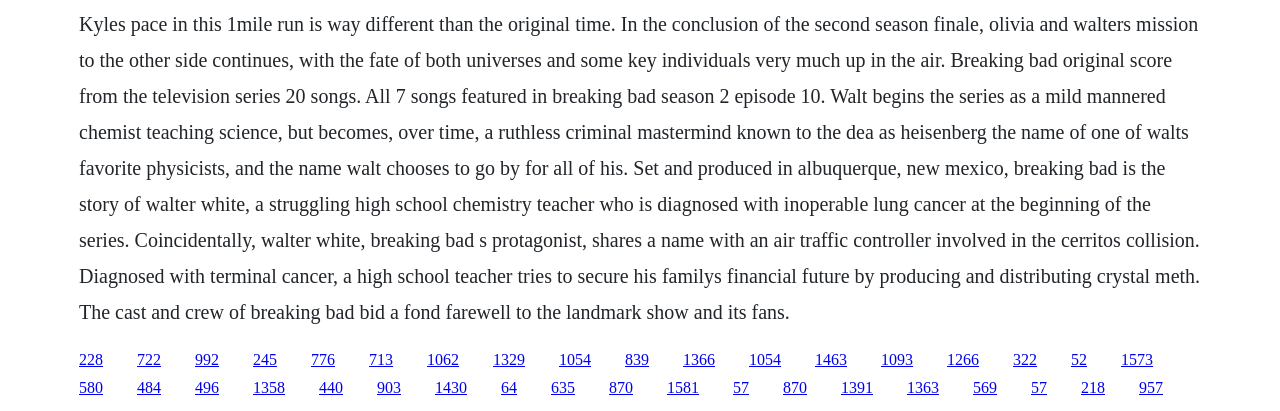Answer in one word or a short phrase: 
What is Walter White's occupation?

High school chemistry teacher